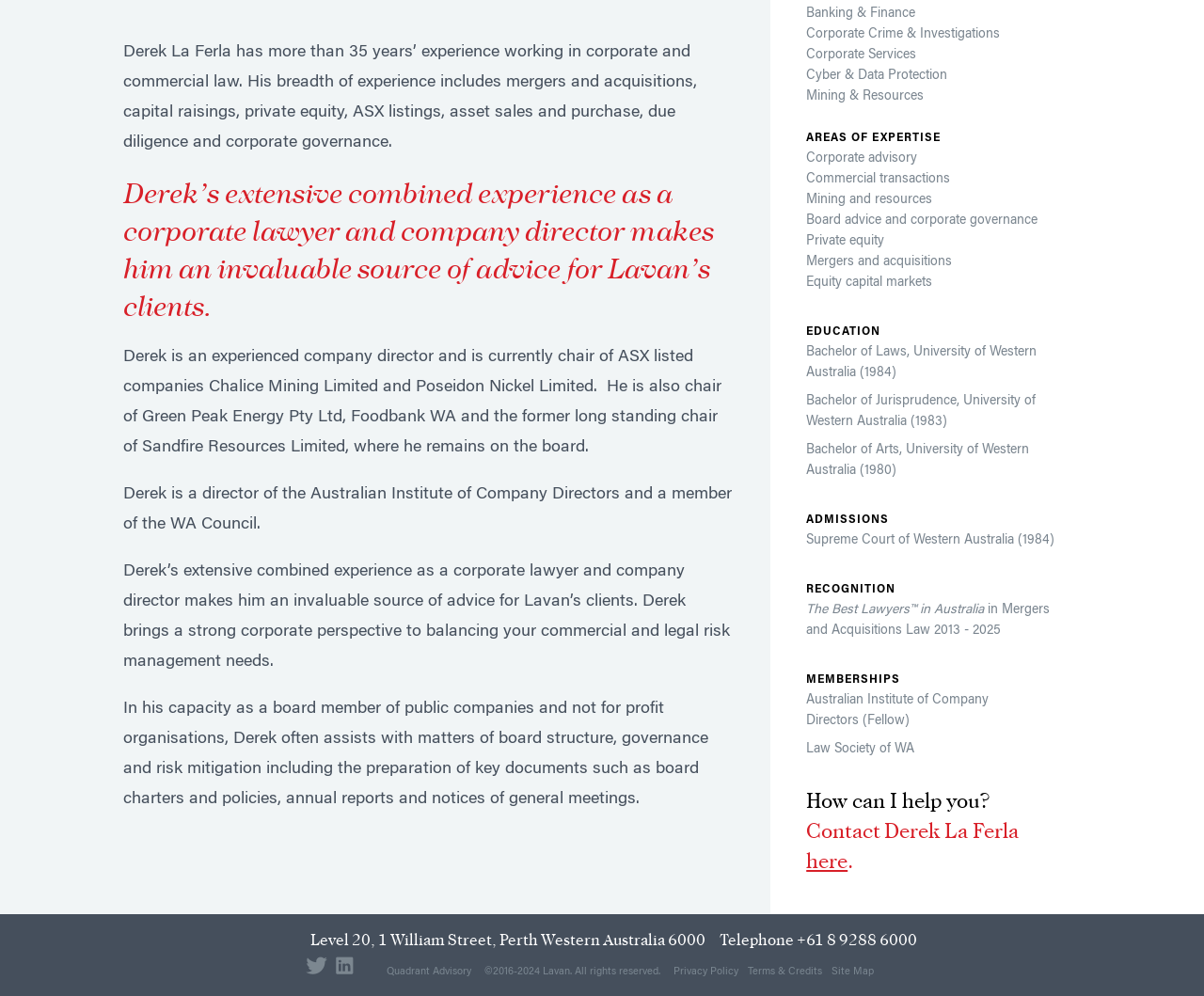What is the title of the section that lists Derek La Ferla's memberships?
Use the information from the image to give a detailed answer to the question.

The webpage has a section titled 'MEMBERSHIPS' that lists Derek La Ferla's memberships, including the Australian Institute of Company Directors and the Law Society of WA.